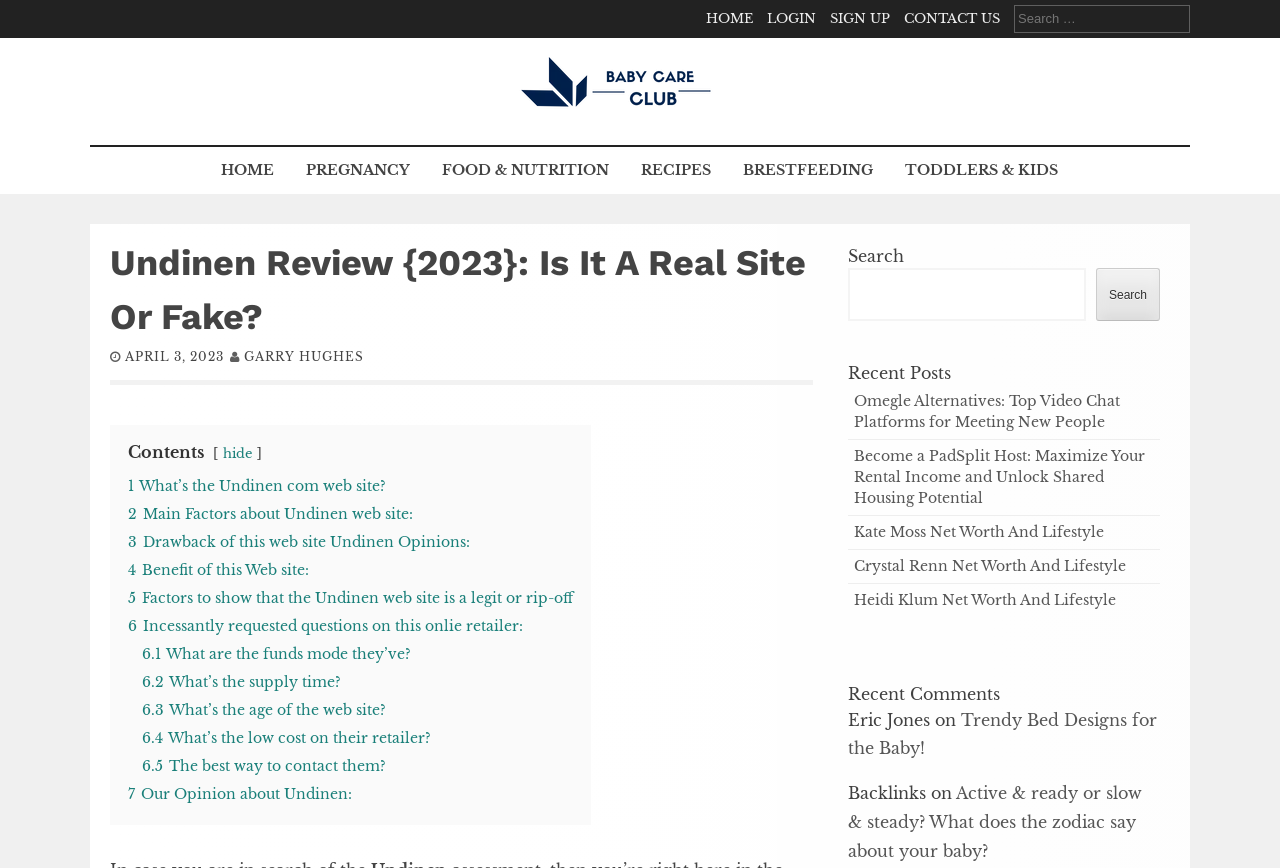Extract the main heading from the webpage content.

Undinen Review {2023}: Is It A Real Site Or Fake?